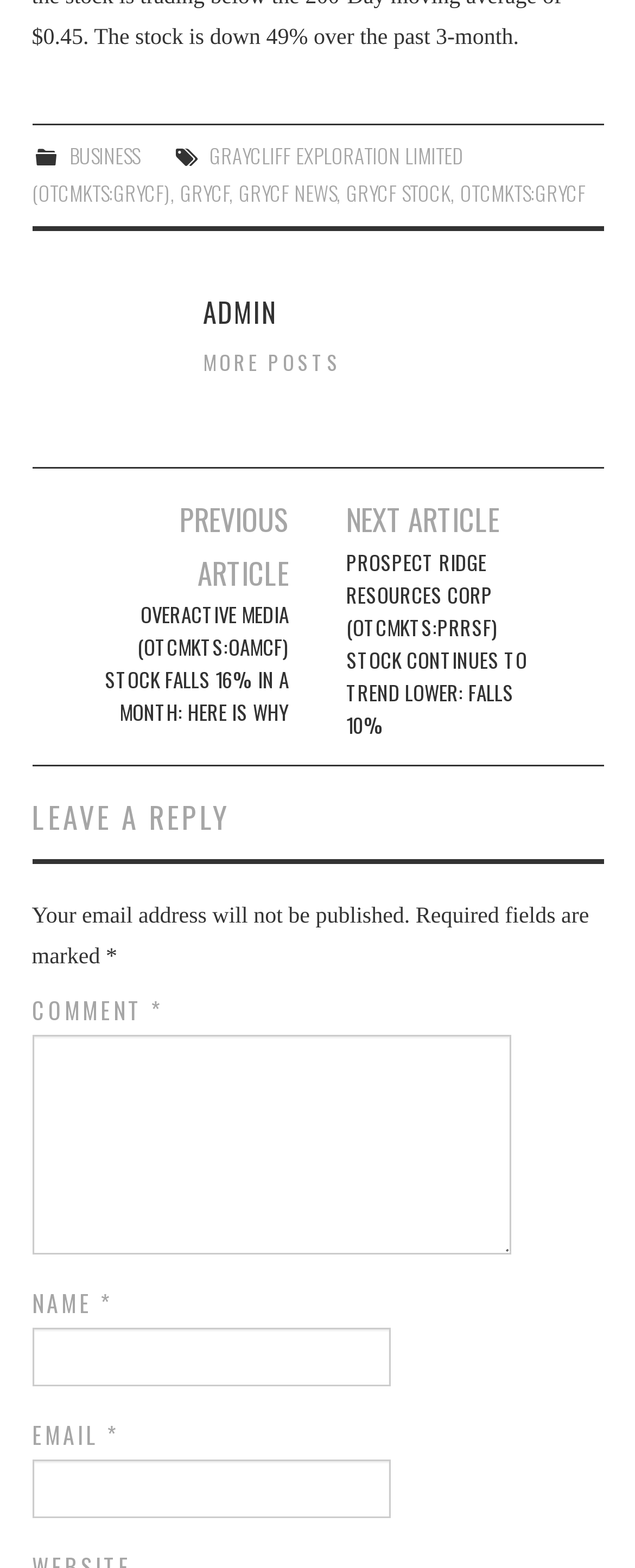Could you provide the bounding box coordinates for the portion of the screen to click to complete this instruction: "Enter a comment in the COMMENT field"?

[0.05, 0.66, 0.806, 0.8]